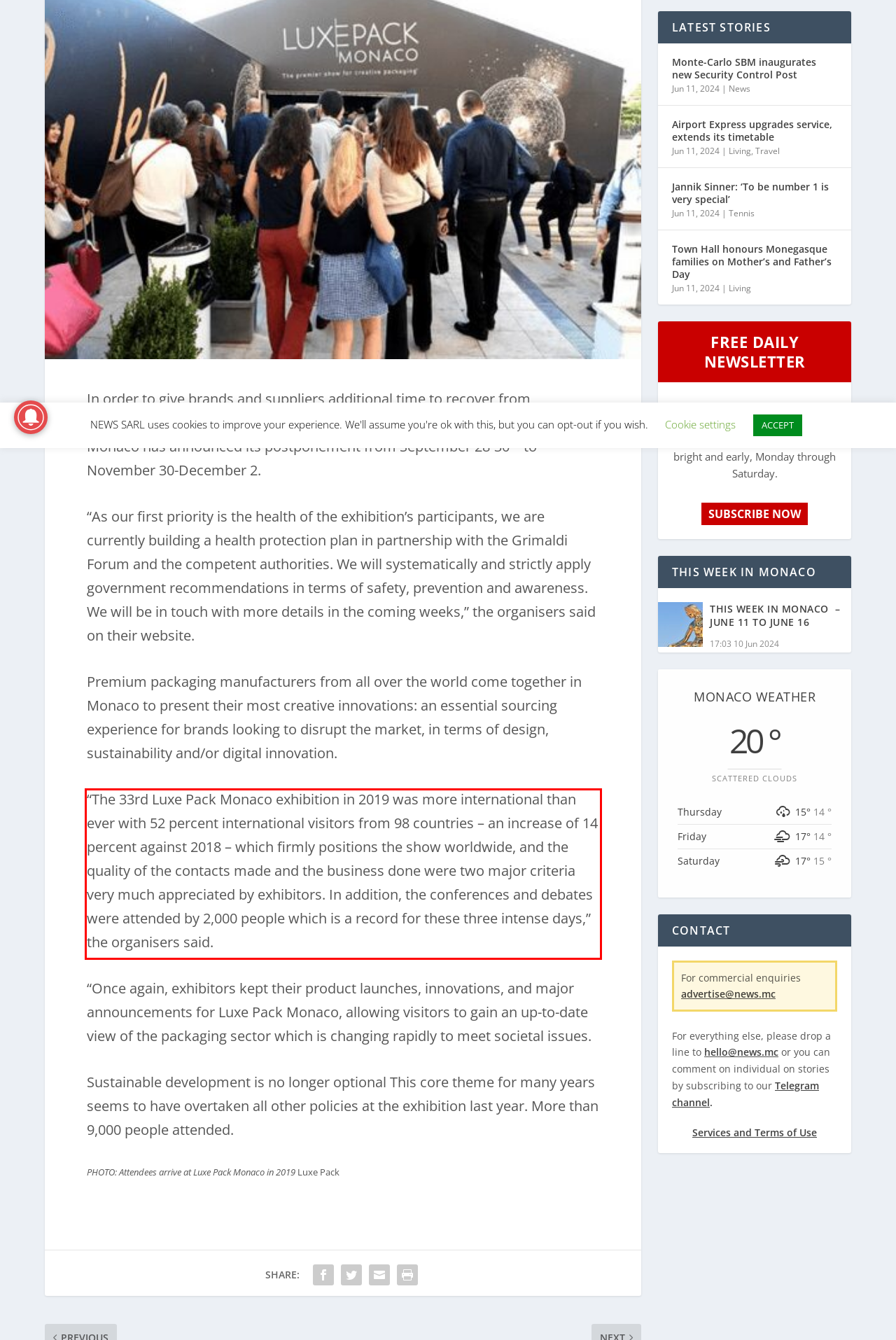Given a webpage screenshot, locate the red bounding box and extract the text content found inside it.

“The 33rd Luxe Pack Monaco exhibition in 2019 was more international than ever with 52 percent international visitors from 98 countries – an increase of 14 percent against 2018 – which firmly positions the show worldwide, and the quality of the contacts made and the business done were two major criteria very much appreciated by exhibitors. In addition, the conferences and debates were attended by 2,000 people which is a record for these three intense days,” the organisers said.